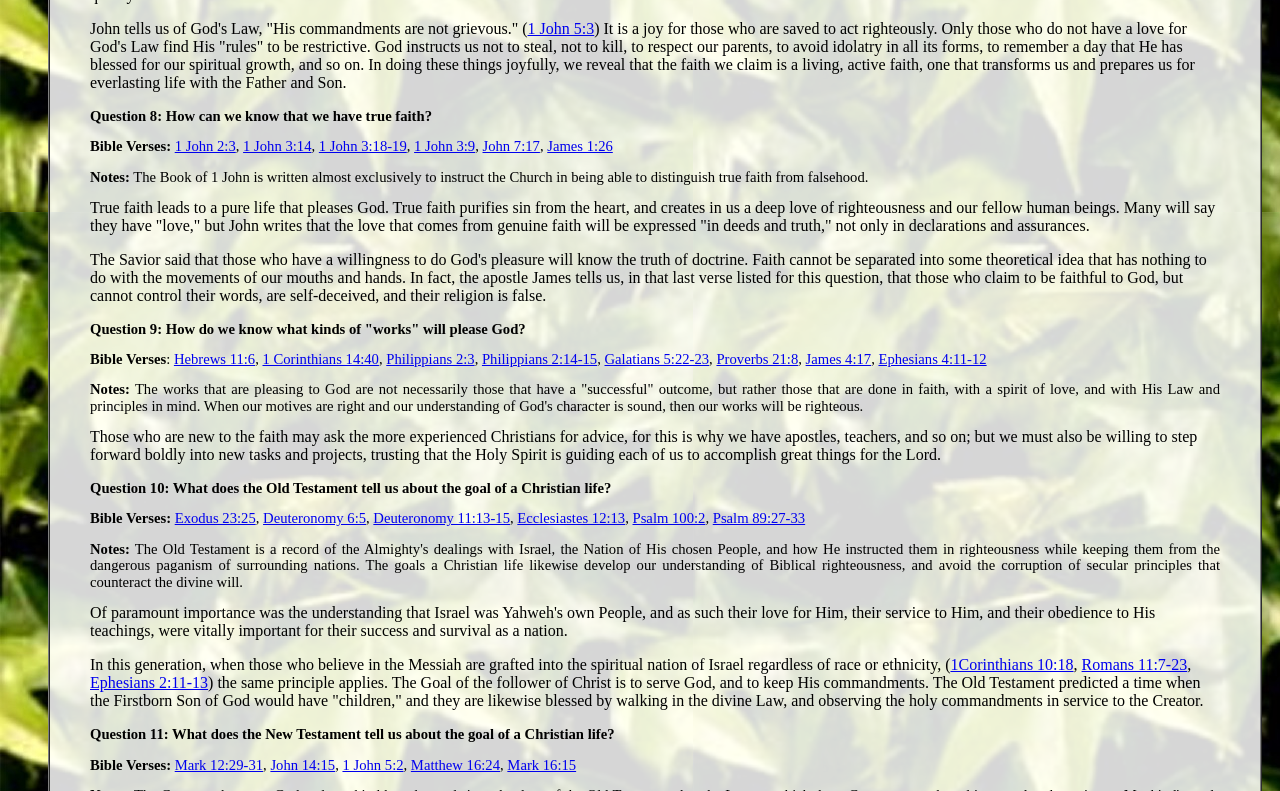Please specify the bounding box coordinates of the area that should be clicked to accomplish the following instruction: "Follow the link 'Hebrews 11:6'". The coordinates should consist of four float numbers between 0 and 1, i.e., [left, top, right, bottom].

[0.136, 0.444, 0.199, 0.464]